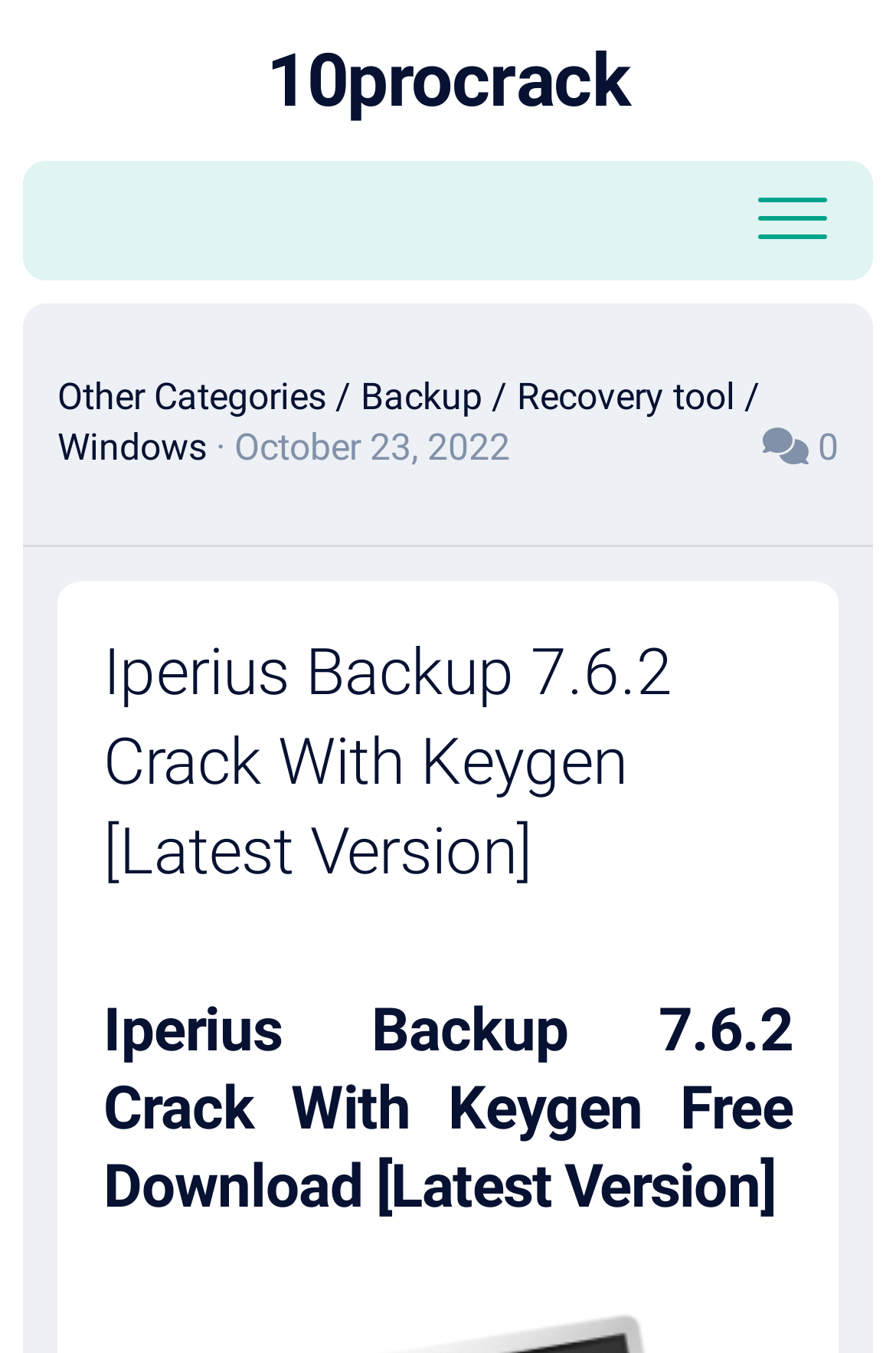Answer briefly with one word or phrase:
What is the name of the website?

10procrack